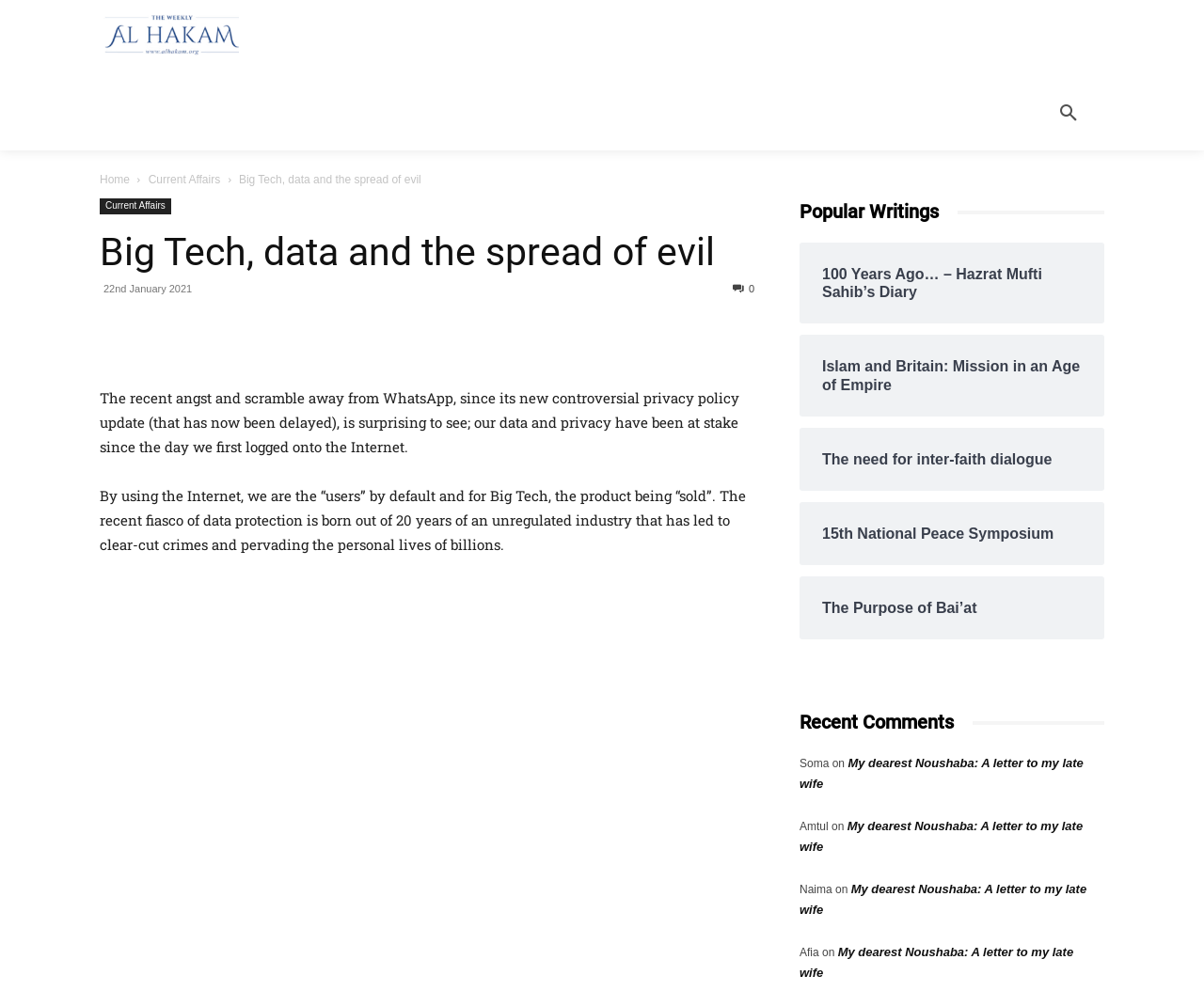Please examine the image and answer the question with a detailed explanation:
What is the date of the current article?

The date of the current article can be found by looking at the time element that displays '22nd January 2021'.